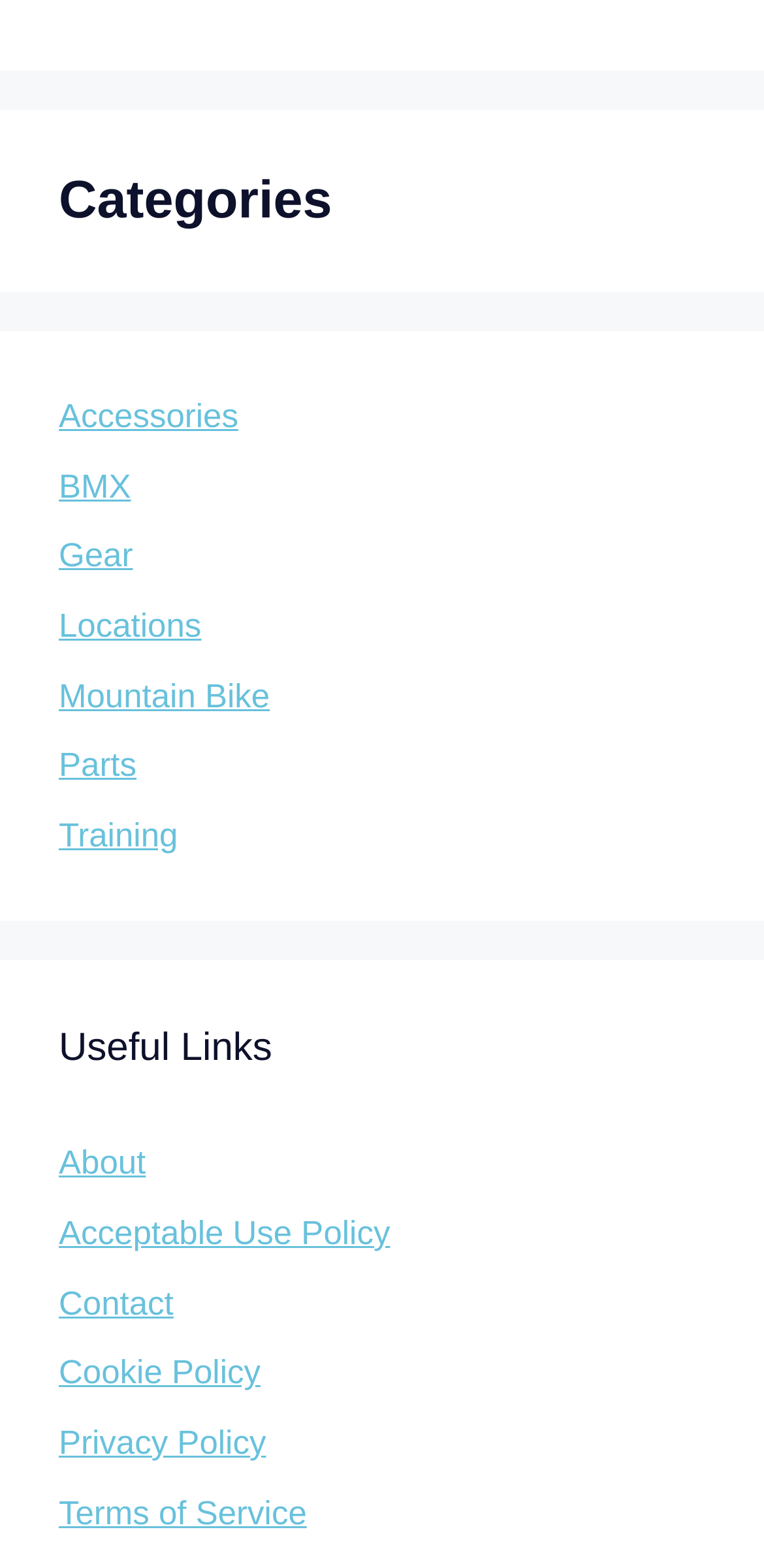Give a one-word or short phrase answer to the question: 
How many links are in the 'Categories' section?

7